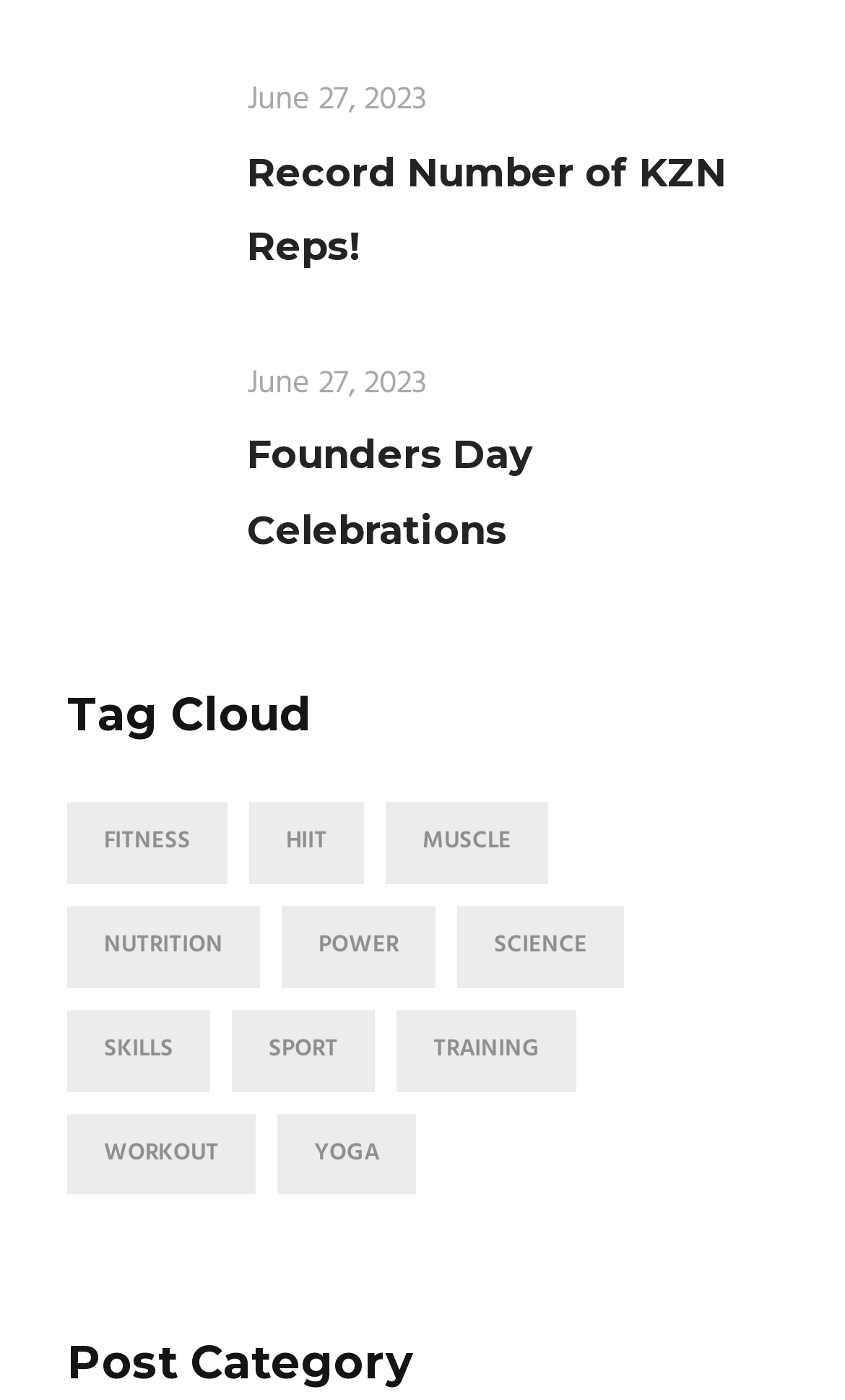Locate the bounding box coordinates of the clickable area to execute the instruction: "Click on the 'Record Number of KZN Reps!' link". Provide the coordinates as four float numbers between 0 and 1, represented as [left, top, right, bottom].

[0.292, 0.106, 0.859, 0.193]